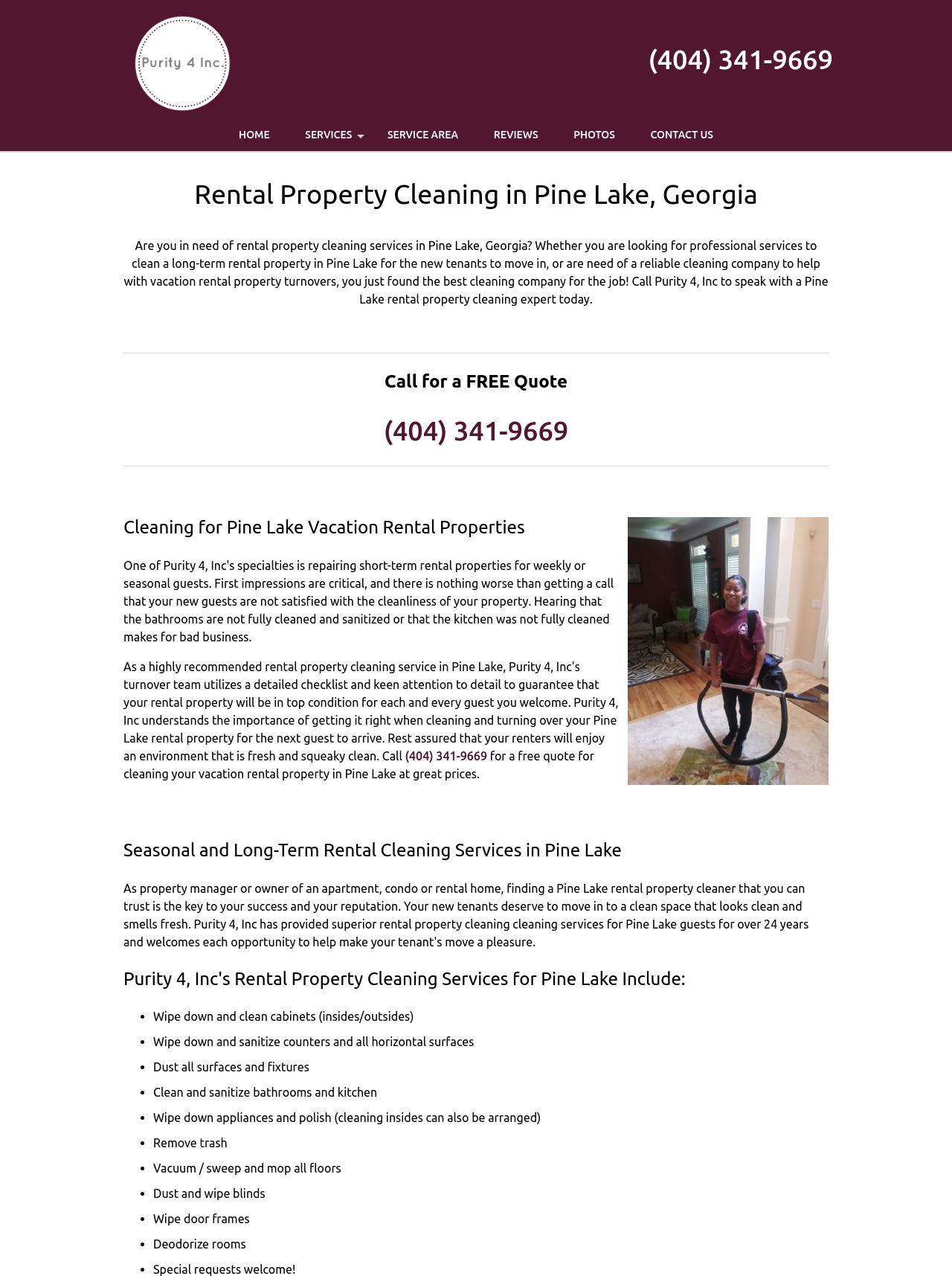Using the details from the image, please elaborate on the following question: What is the phone number to call for a free quote?

The phone number to call for a free quote can be found in multiple places on the webpage, including the heading '(404) 341-9669' and the link '(404) 341-9669' which appears several times on the page.